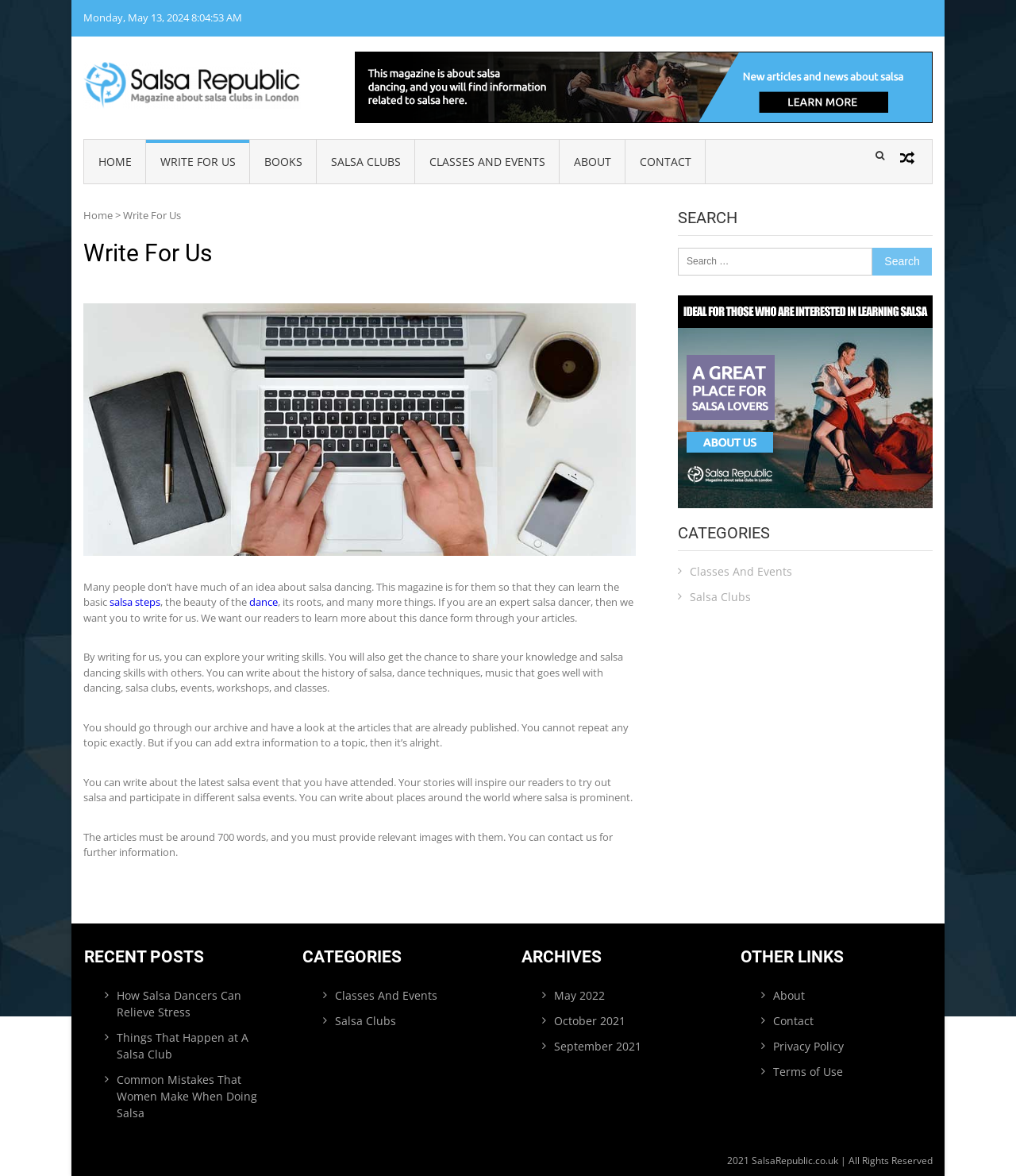Generate the text content of the main headline of the webpage.

Write For Us